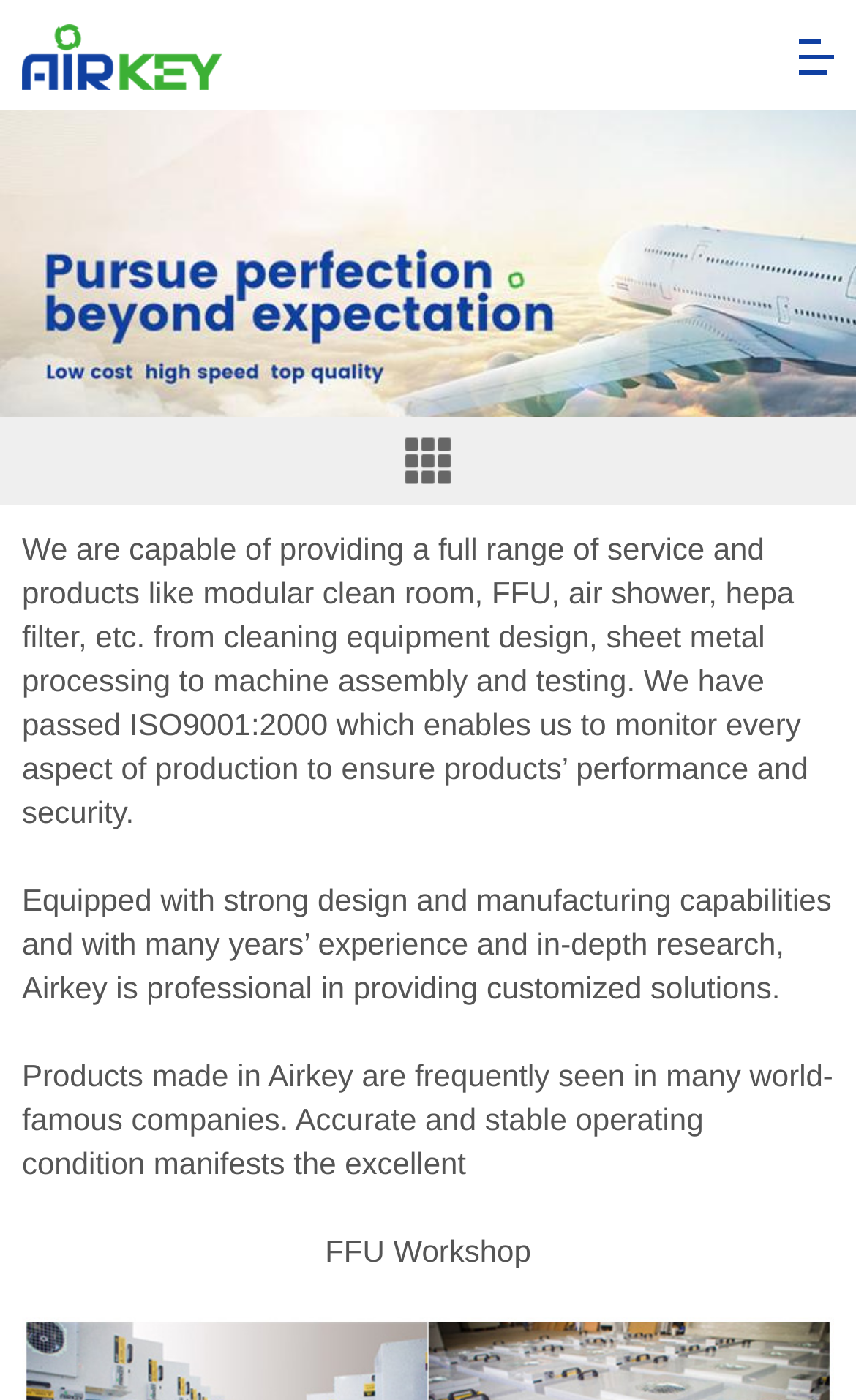Write an exhaustive caption that covers the webpage's main aspects.

The webpage is about the Manufacturing Center of Airkey Envirotech Co. Ltd. At the top, there is a heading that reads "FastIns modular cleanroom|Medical_Pharmaceutical_Laboratory cleanroom|Cleanroom equipment supplier-Airkey Envirotech Co. Ltd", which is also a link. Below this heading, there is an image related to the same topic. 

On the top right, there is a link with no text. In the middle of the page, there is another link with no text. 

The main content of the page is divided into three paragraphs. The first paragraph explains that the company provides a full range of services and products, including modular clean rooms, FFU, air showers, and hepa filters, and that they have passed ISO9001:2000 certification. 

The second paragraph highlights the company's design and manufacturing capabilities, as well as their experience and research in providing customized solutions. 

The third paragraph mentions that the company's products are used by many world-famous companies and that they operate with accurate and stable conditions. 

At the bottom of the page, there is a section labeled "FFU Workshop".